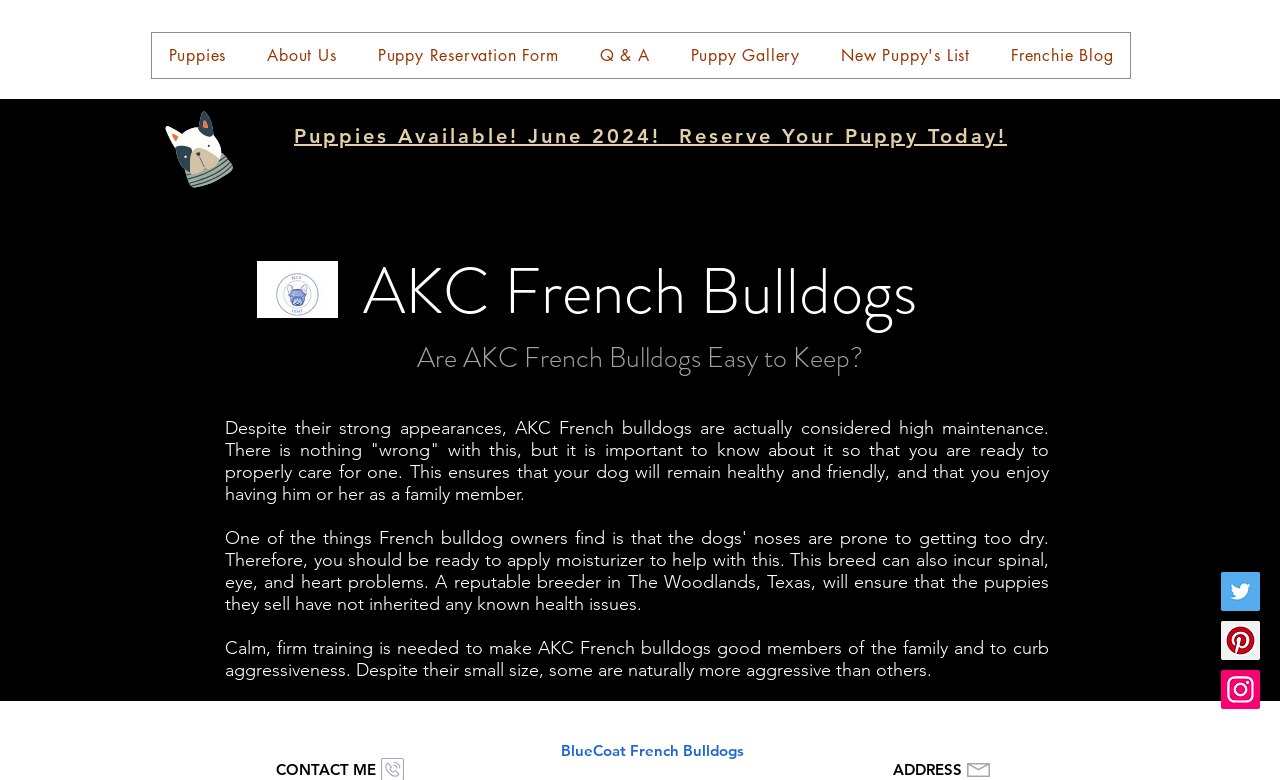Show the bounding box coordinates of the element that should be clicked to complete the task: "Click on Puppies".

[0.119, 0.042, 0.19, 0.1]